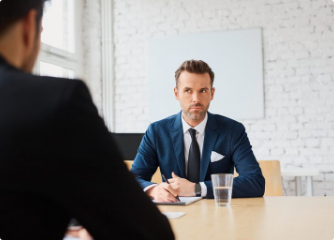Based on the image, provide a detailed and complete answer to the question: 
What is behind the interviewer?

Behind the interviewer, there is a textured white brick wall, which creates an inviting yet professional atmosphere conducive to important discussions about employment opportunities, along with a blank whiteboard that suggests a space for taking notes or brainstorming.